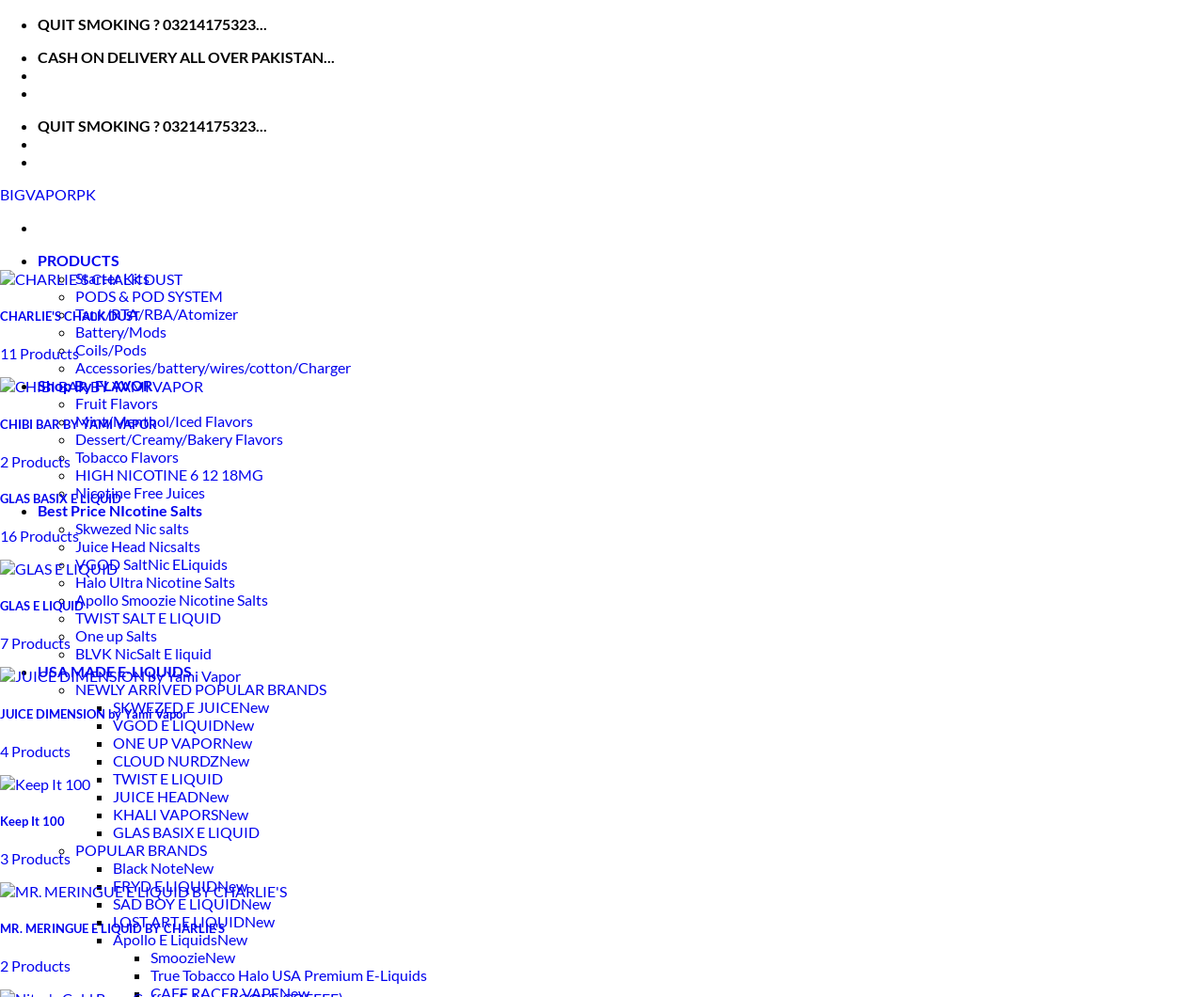Identify the bounding box for the UI element described as: "Keep It 100 3 Products". Ensure the coordinates are four float numbers between 0 and 1, formatted as [left, top, right, bottom].

[0.0, 0.777, 1.0, 0.87]